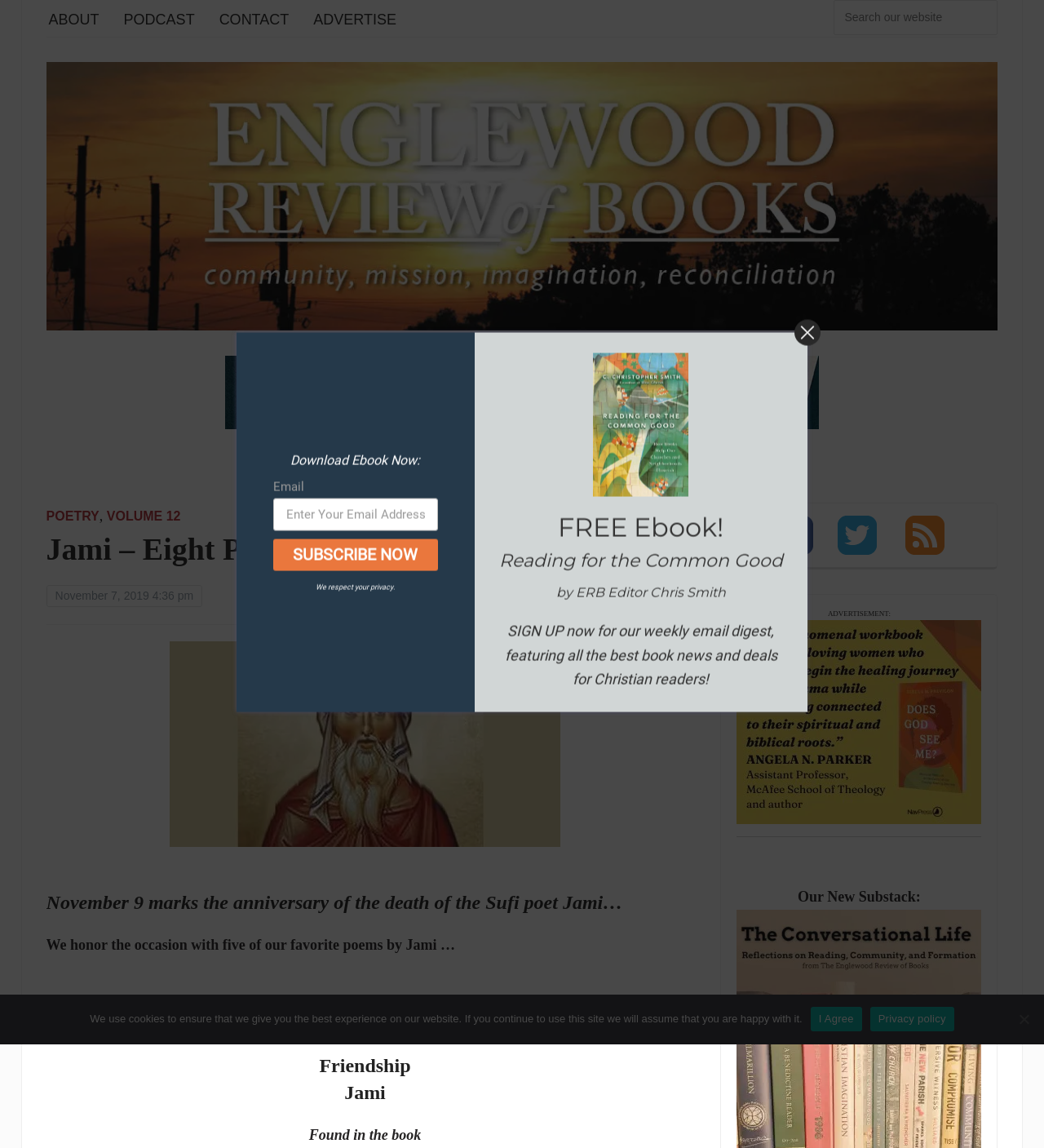Given the element description, predict the bounding box coordinates in the format (top-left x, top-left y, bottom-right x, bottom-right y), using floating point numbers between 0 and 1: parent_node: ADVERTISEMENT:

[0.216, 0.343, 0.784, 0.35]